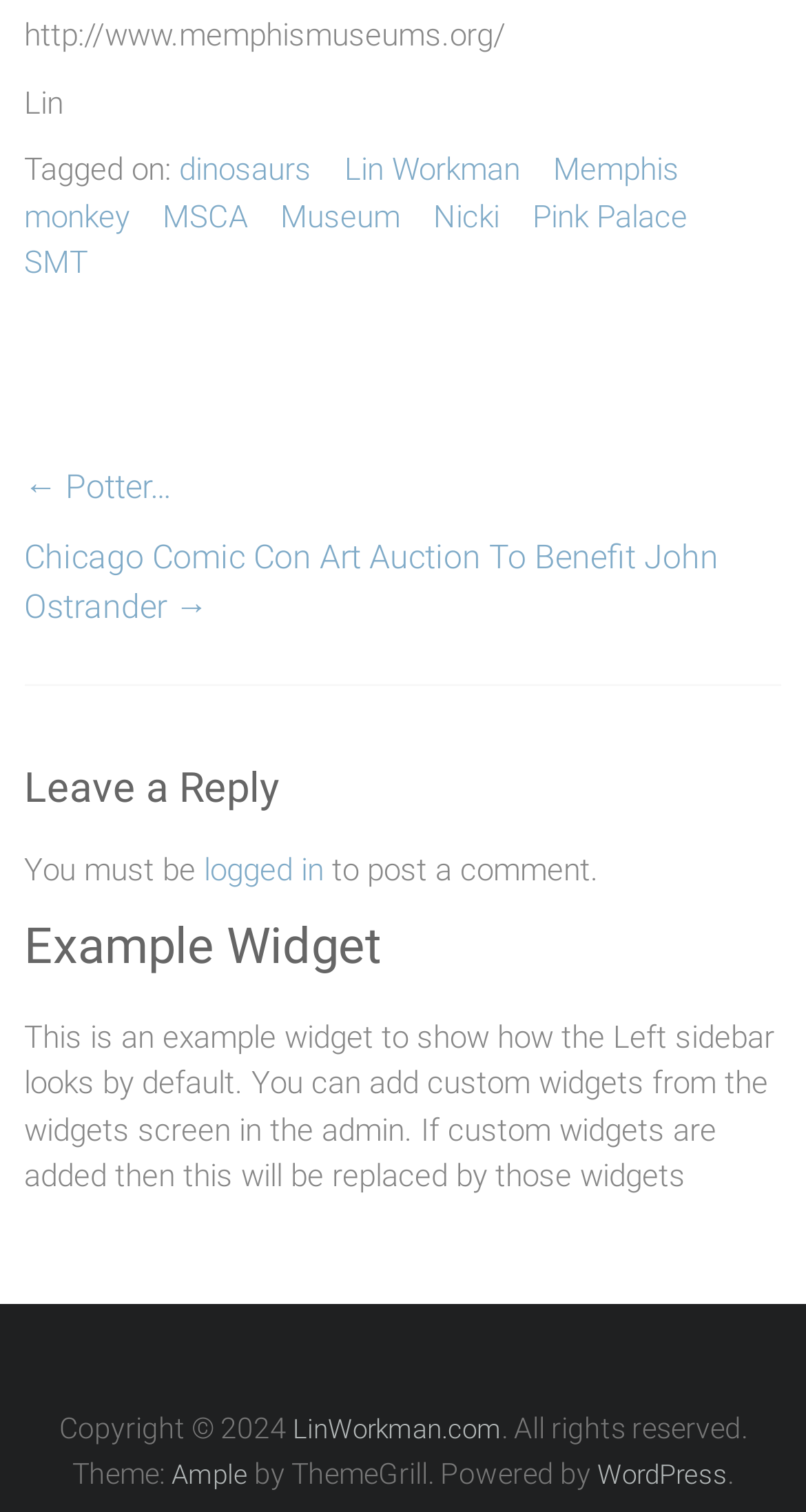Identify the bounding box coordinates for the UI element described as follows: "monkey". Ensure the coordinates are four float numbers between 0 and 1, formatted as [left, top, right, bottom].

[0.03, 0.128, 0.161, 0.159]